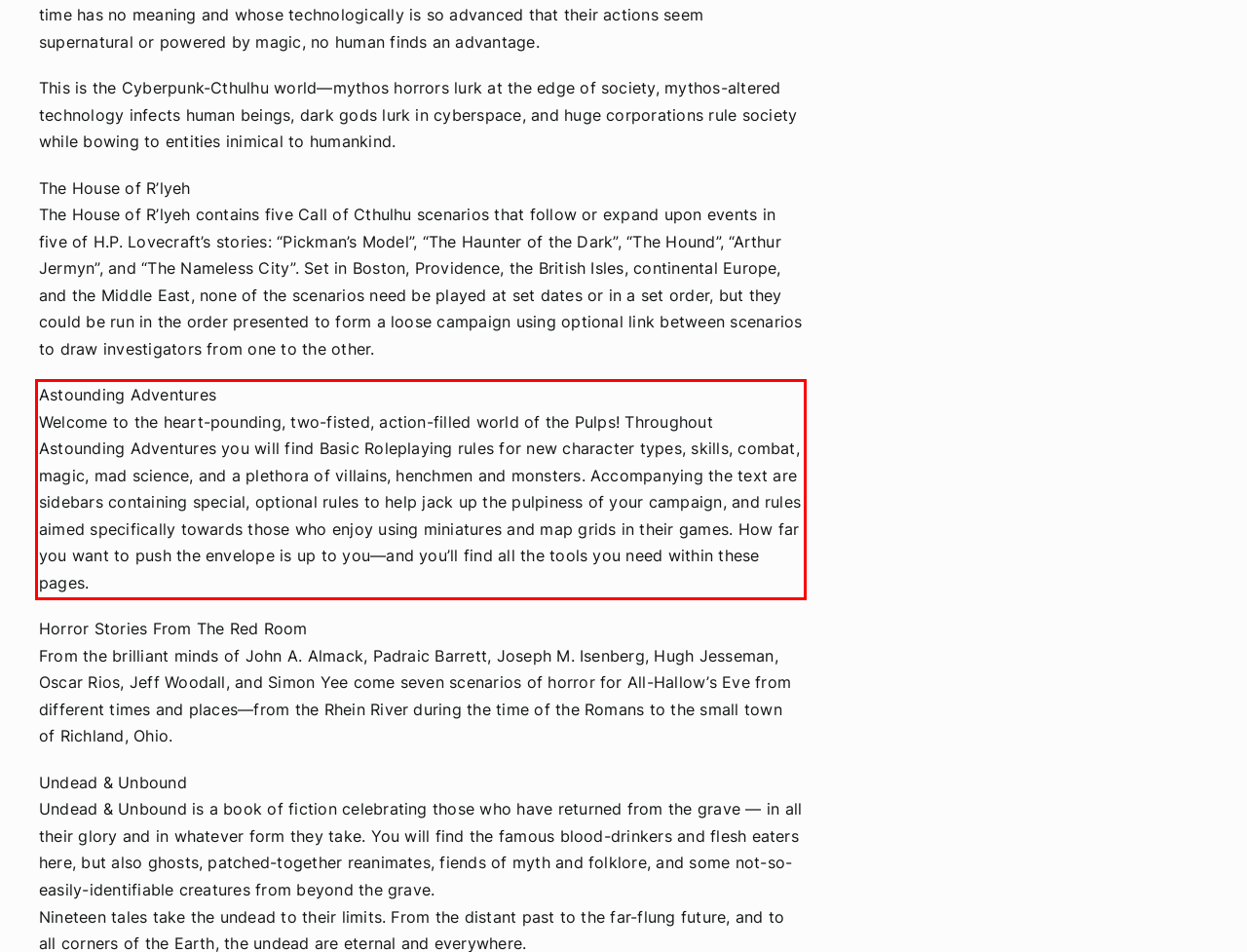Using the provided screenshot of a webpage, recognize the text inside the red rectangle bounding box by performing OCR.

Astounding Adventures Welcome to the heart-pounding, two-fisted, action-filled world of the Pulps! Throughout Astounding Adventures you will find Basic Roleplaying rules for new character types, skills, combat, magic, mad science, and a plethora of villains, henchmen and monsters. Accompanying the text are sidebars containing special, optional rules to help jack up the pulpiness of your campaign, and rules aimed specifically towards those who enjoy using miniatures and map grids in their games. How far you want to push the envelope is up to you—and you’ll find all the tools you need within these pages.